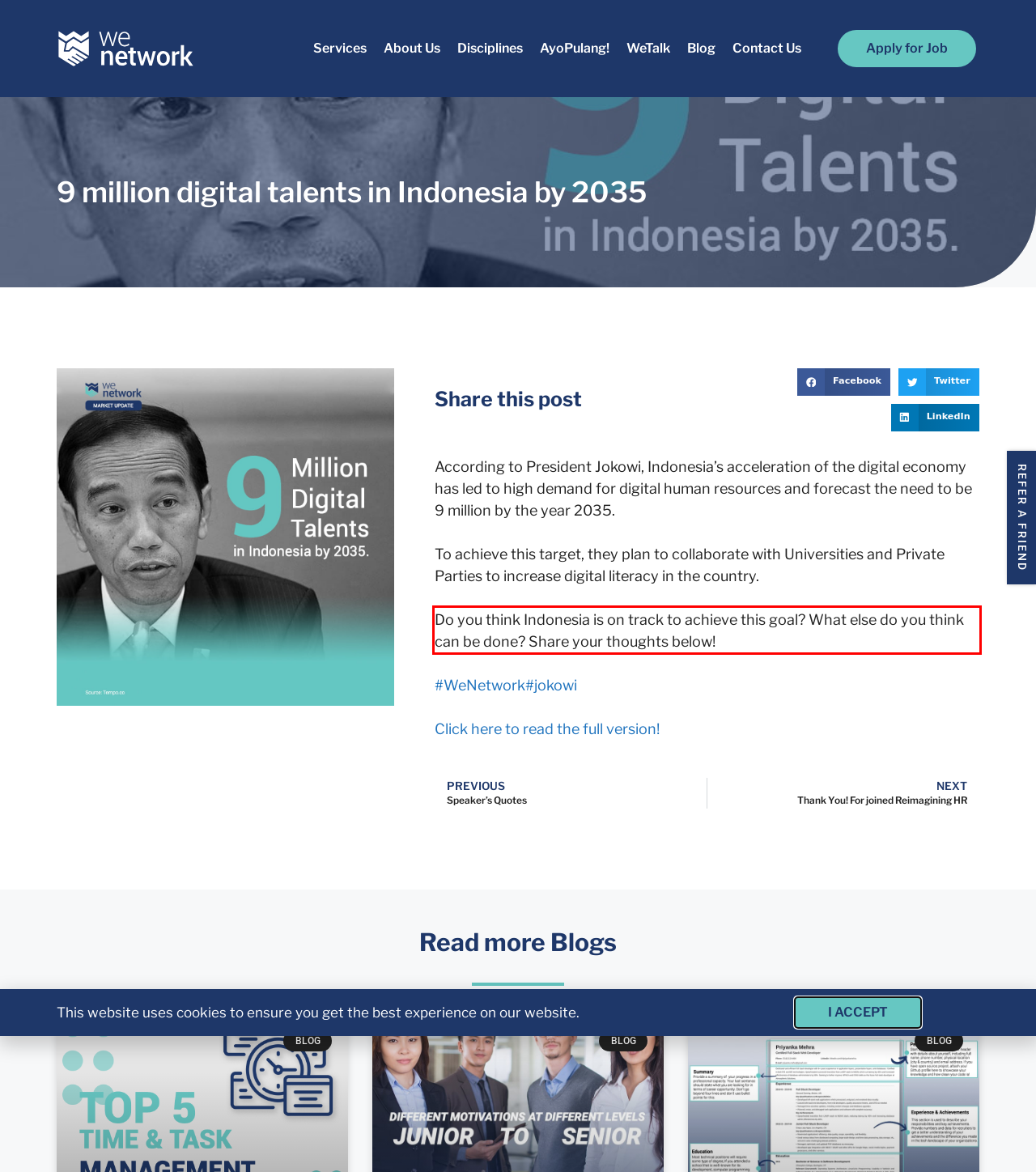Within the provided webpage screenshot, find the red rectangle bounding box and perform OCR to obtain the text content.

Do you think Indonesia is on track to achieve this goal? What else do you think can be done? Share your thoughts below!